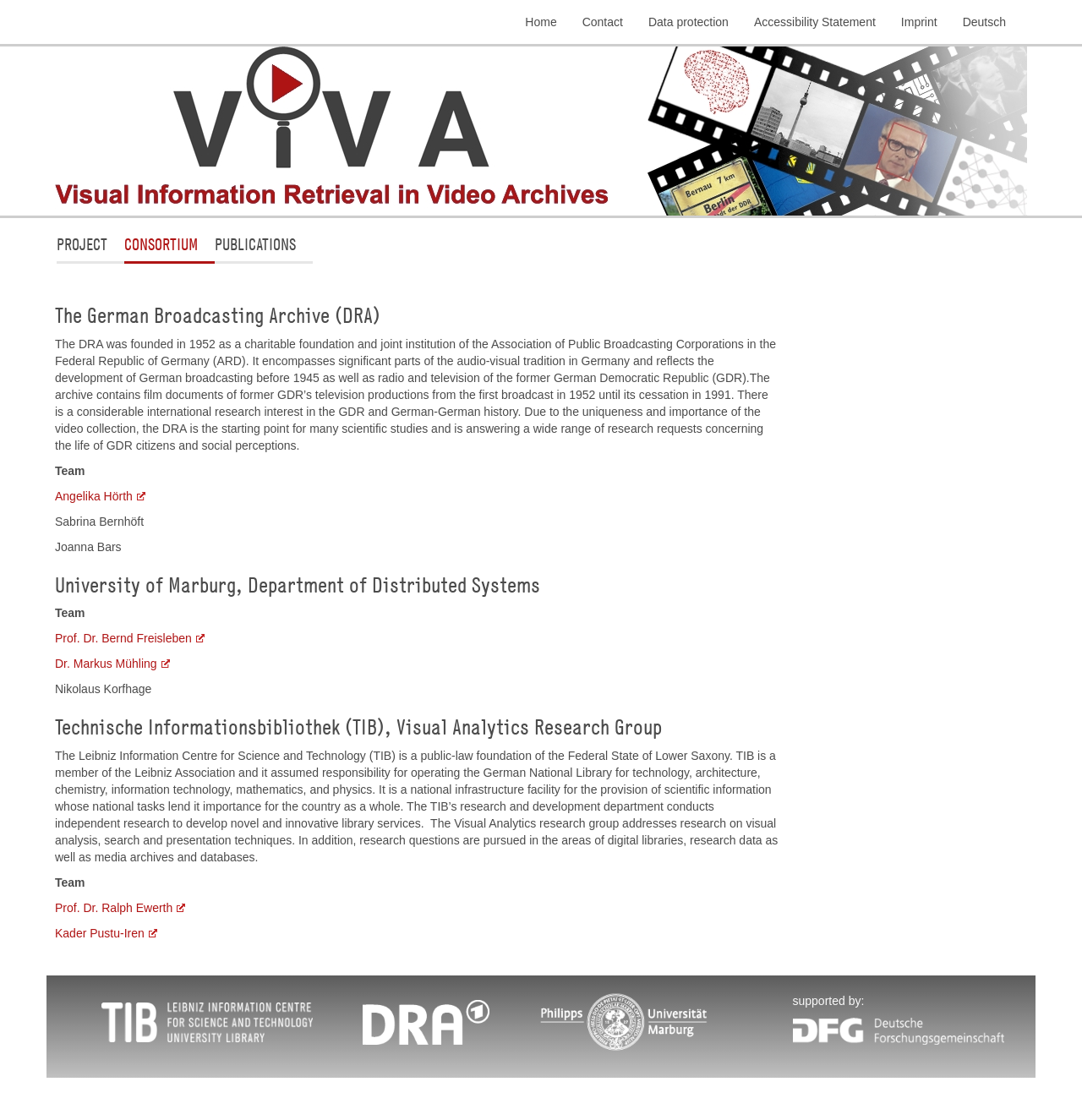Please respond to the question using a single word or phrase:
What is the name of the foundation founded in 1952?

The German Broadcasting Archive (DRA)